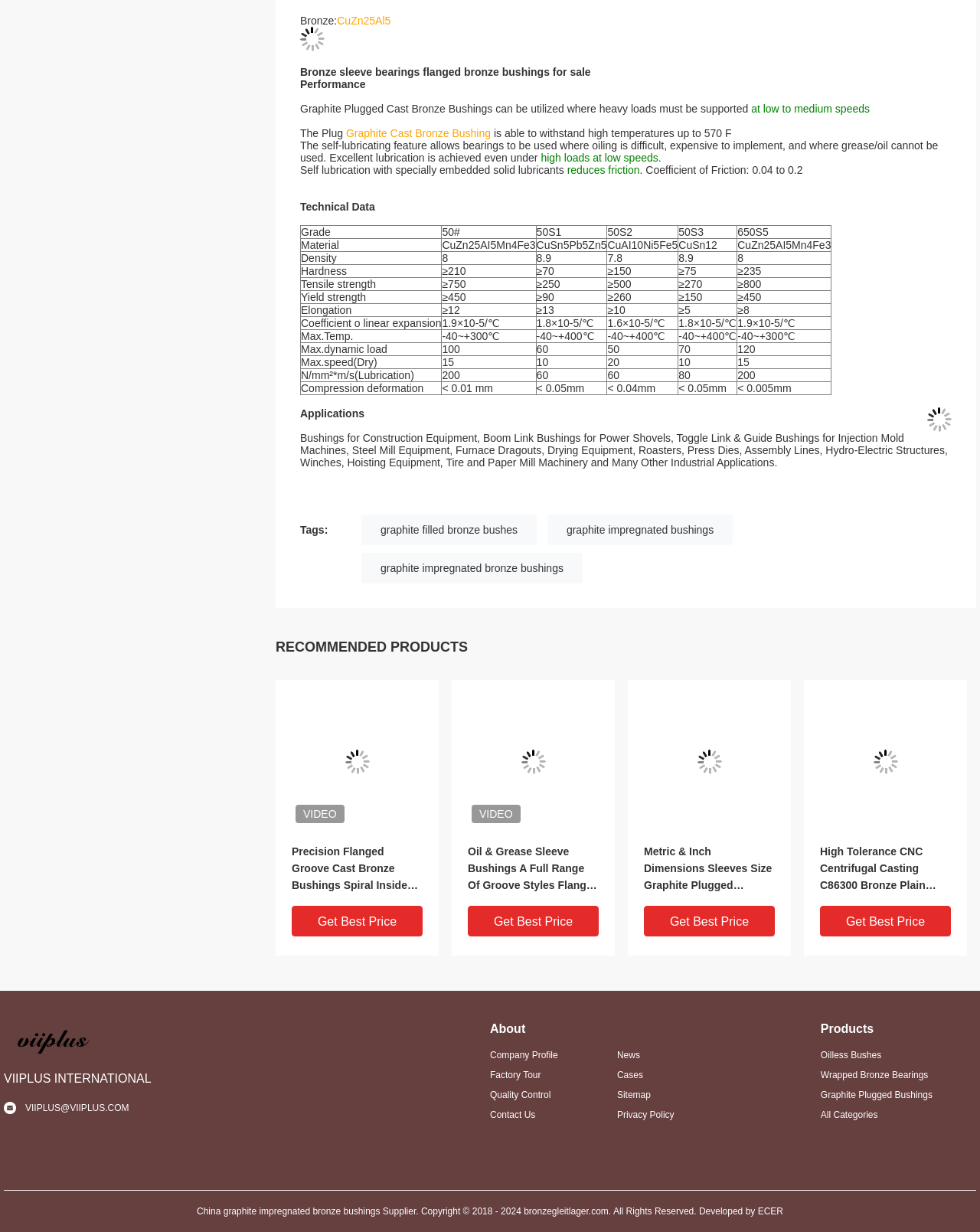What is the density of the CuSn5Pb5Zn5 material?
Answer the question with a thorough and detailed explanation.

According to the table in the technical data section, the density of the CuSn5Pb5Zn5 material is 8.9, which is one of the properties of this bronze alloy.